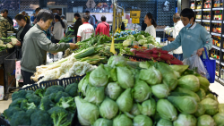Explain in detail what you see in the image.

The image captures a lively scene inside a grocery store, bustling with shoppers navigating through vibrant displays of fresh produce. In the foreground, a towering mound of green cabbage dominates the scene, showcasing the freshness of the vegetables. Surrounding the cabbage, a variety of other vegetables, including broccoli and stalks of green onions, add to the colorful array. Shoppers are seen engaging with their surroundings, some selecting items, while others are focused on their shopping lists. The store's organized layout and well-stocked shelves further enhance the inviting atmosphere, making it a hub of activity for health-conscious consumers. The overall ambiance reflects a modern grocery shopping experience, centered around fresh, nutritious food choices.